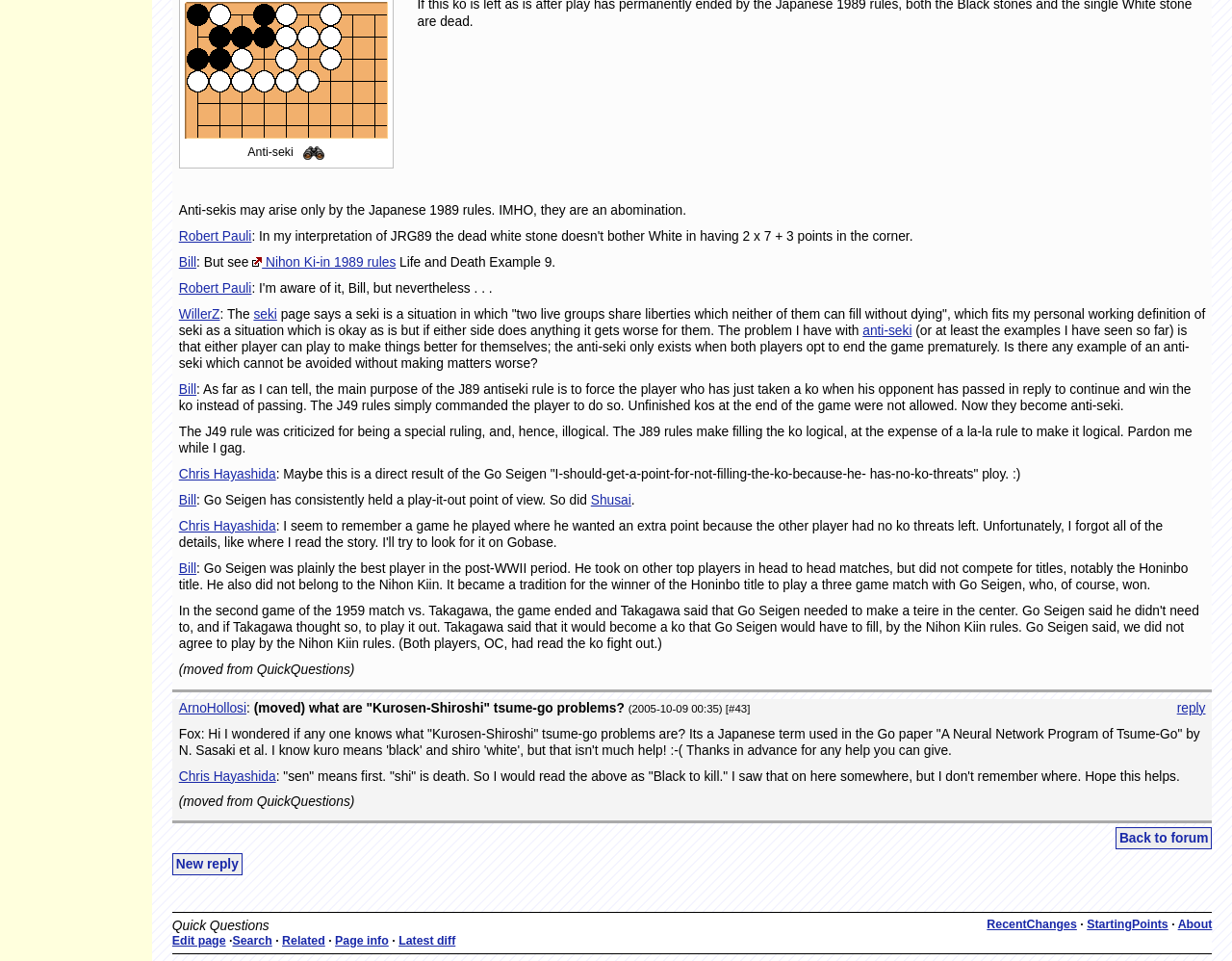Provide the bounding box coordinates, formatted as (top-left x, top-left y, bottom-right x, bottom-right y), with all values being floating point numbers between 0 and 1. Identify the bounding box of the UI element that matches the description: Back to forum

[0.905, 0.861, 0.984, 0.884]